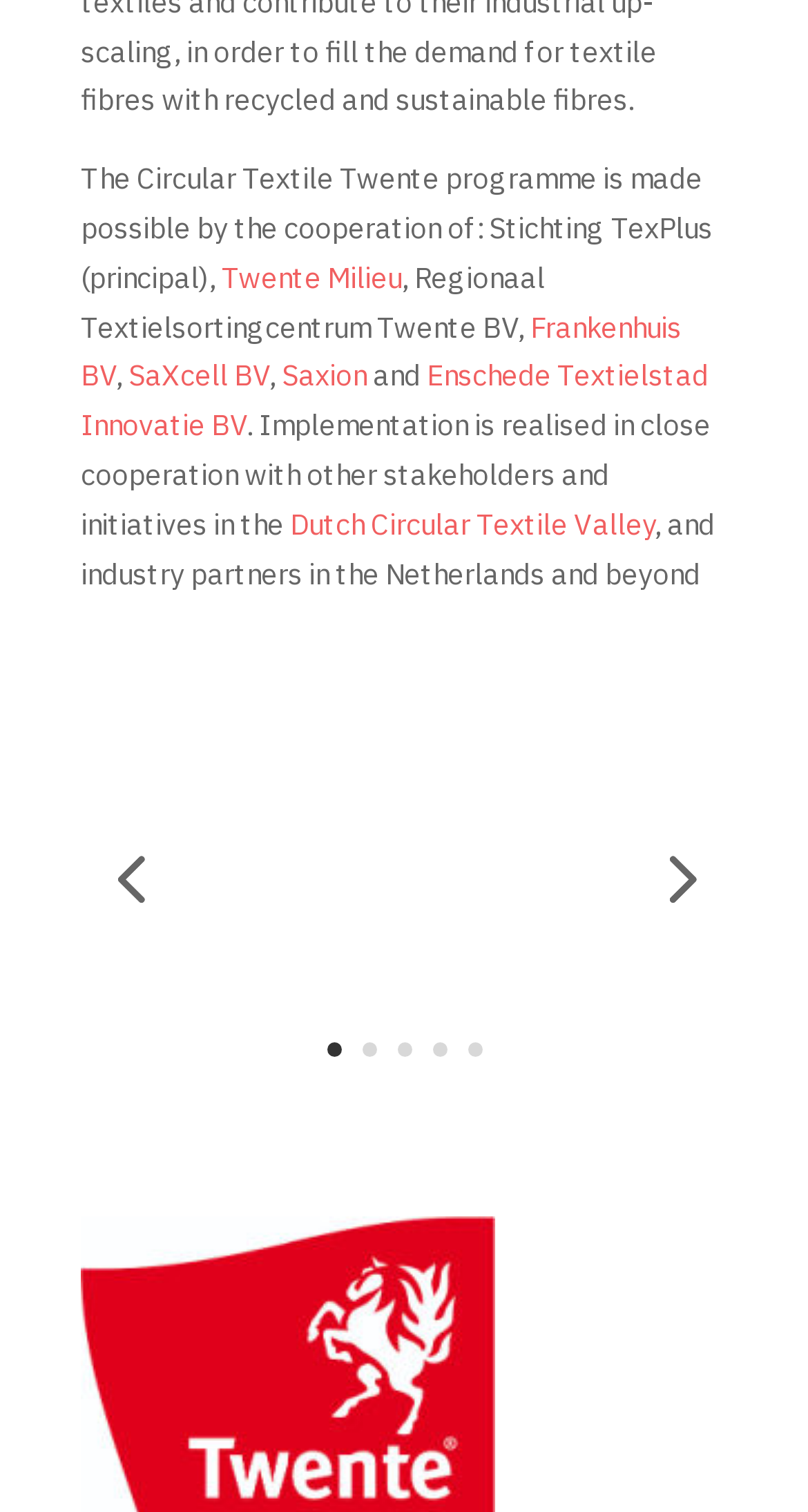Show the bounding box coordinates for the element that needs to be clicked to execute the following instruction: "visit Twente Milieu". Provide the coordinates in the form of four float numbers between 0 and 1, i.e., [left, top, right, bottom].

[0.274, 0.171, 0.497, 0.196]